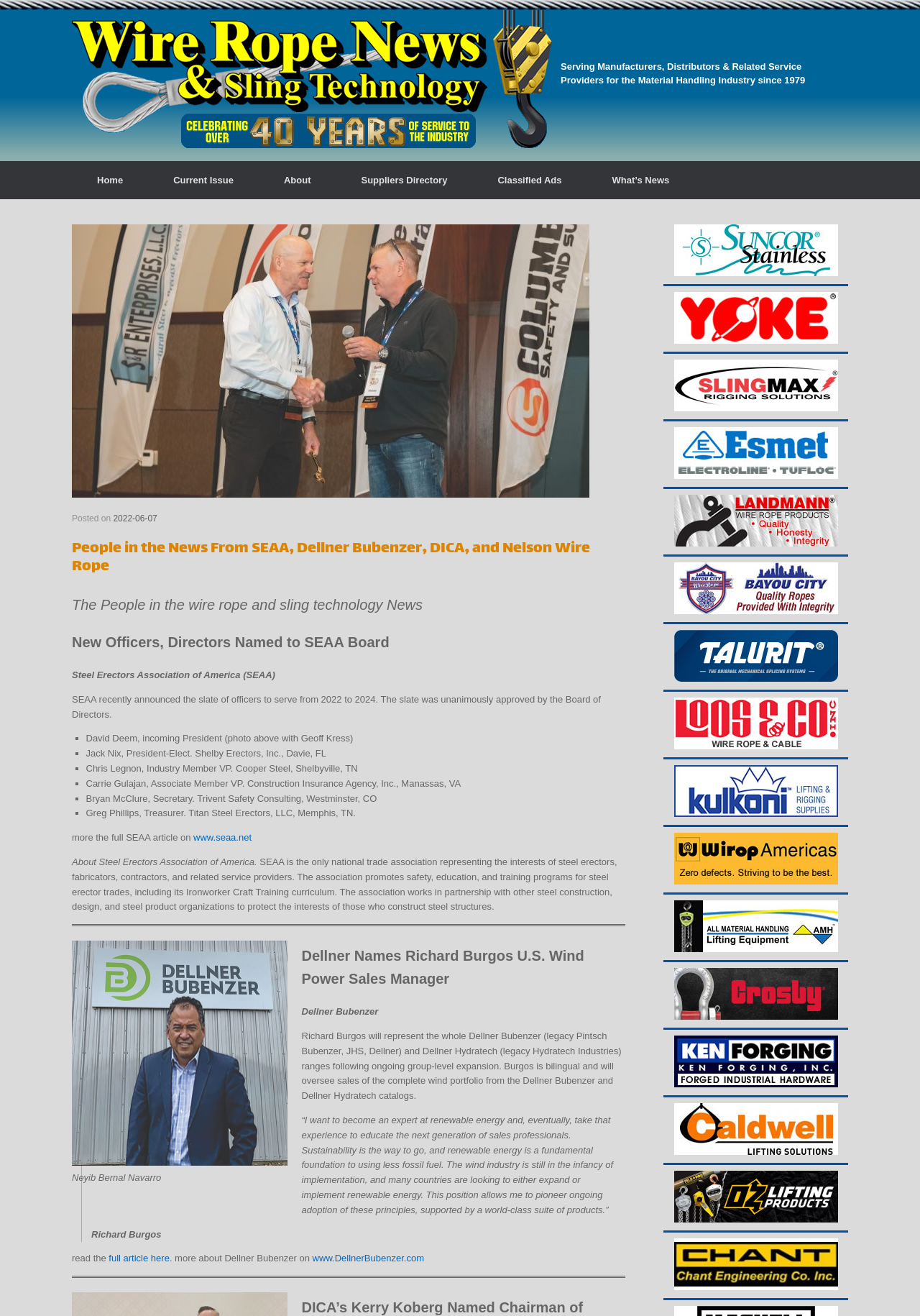Determine the bounding box coordinates of the clickable region to carry out the instruction: "Explore the products of Loos & Co. Inc.".

[0.733, 0.563, 0.911, 0.571]